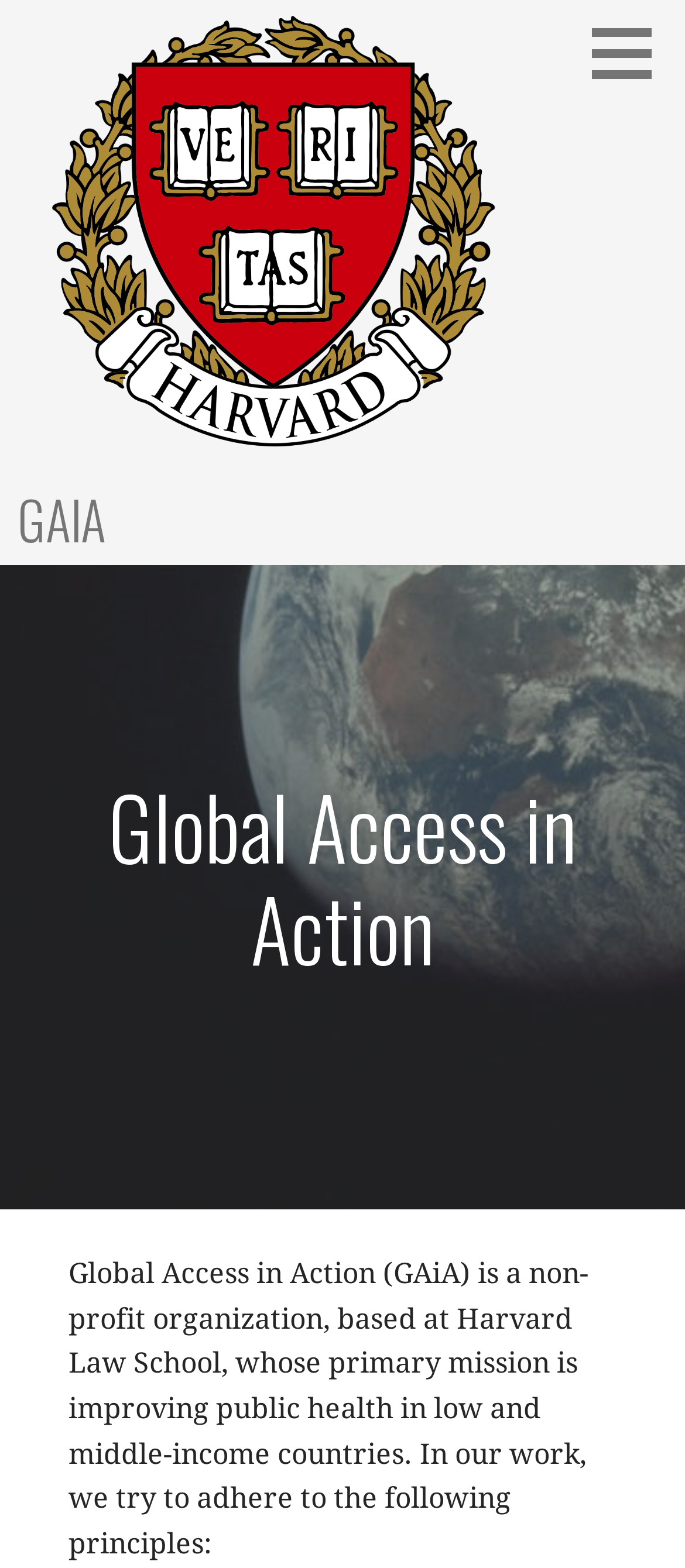Generate the main heading text from the webpage.

Global Access in Action